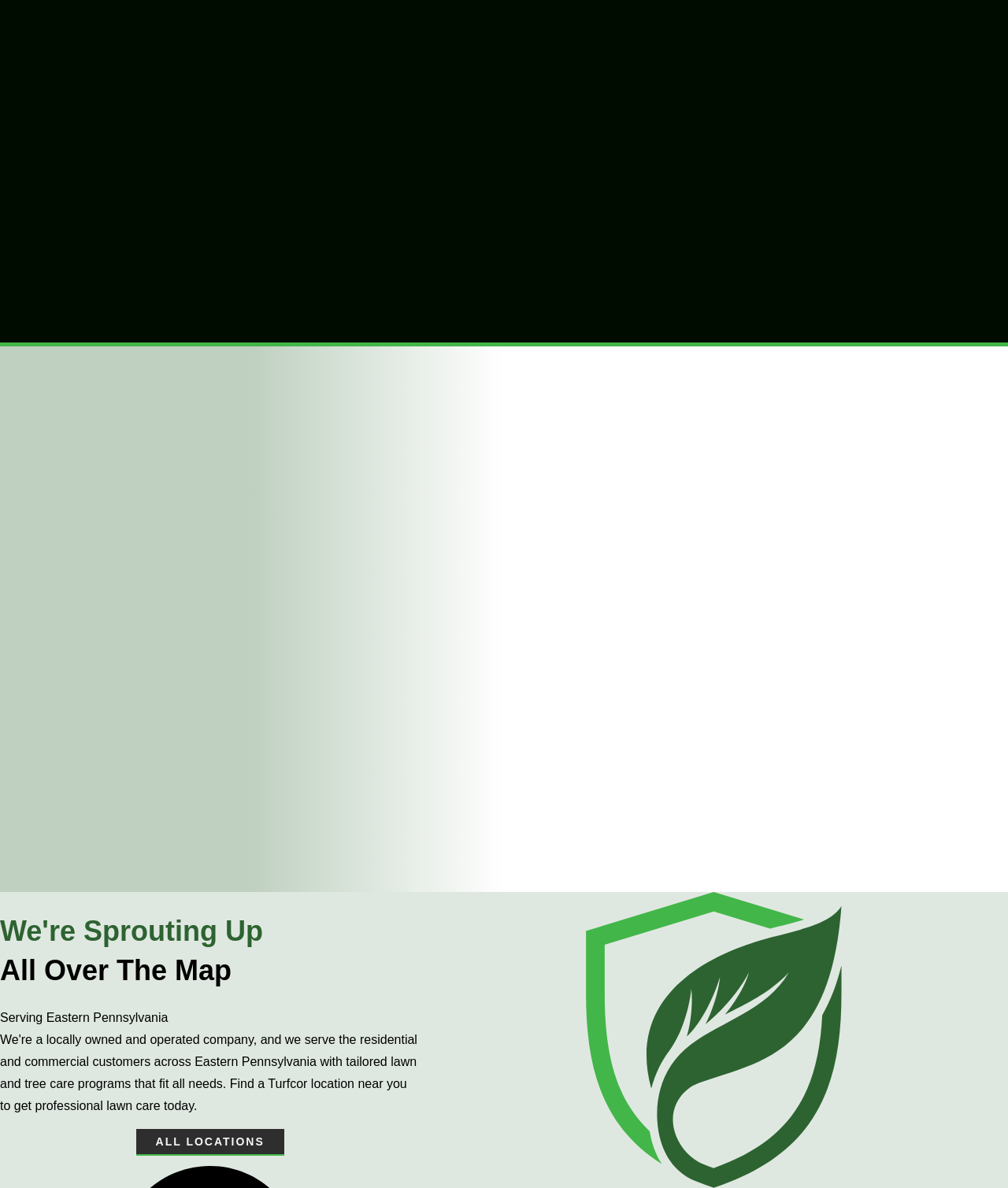Identify the bounding box coordinates for the element you need to click to achieve the following task: "Get a free instant quote". Provide the bounding box coordinates as four float numbers between 0 and 1, in the form [left, top, right, bottom].

[0.031, 0.263, 0.219, 0.284]